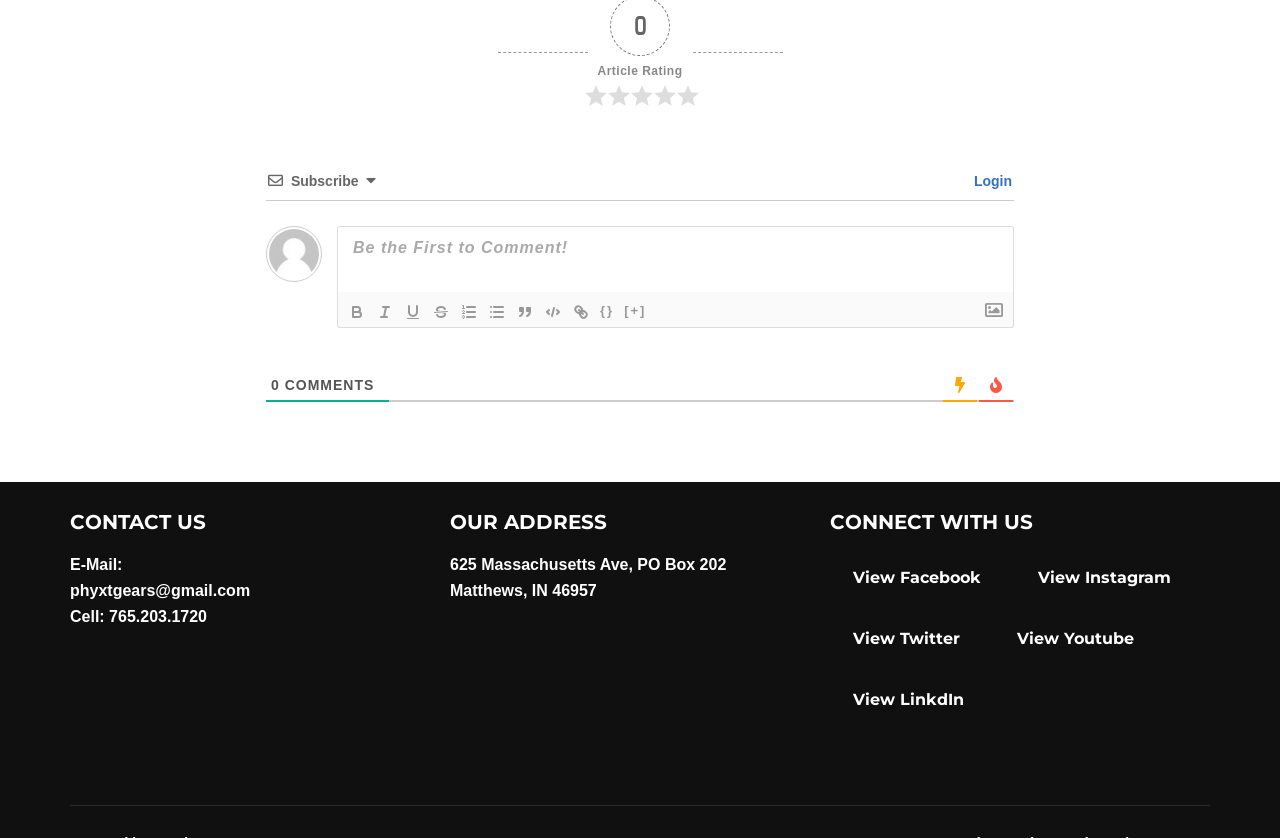Determine the bounding box coordinates of the clickable region to carry out the instruction: "Click the 'Login' button".

[0.756, 0.207, 0.791, 0.226]